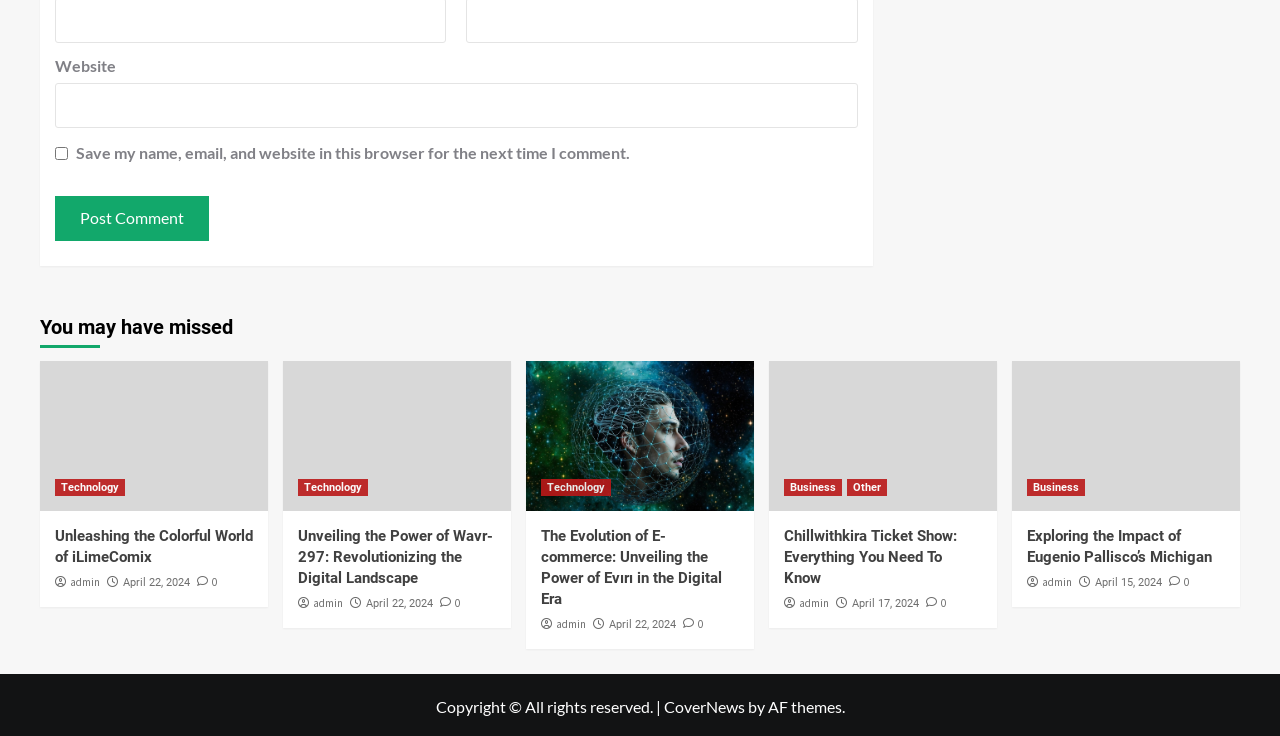Can you find the bounding box coordinates for the element to click on to achieve the instruction: "read more about Unleashing the Colorful World of iLimeComix"?

[0.043, 0.715, 0.198, 0.772]